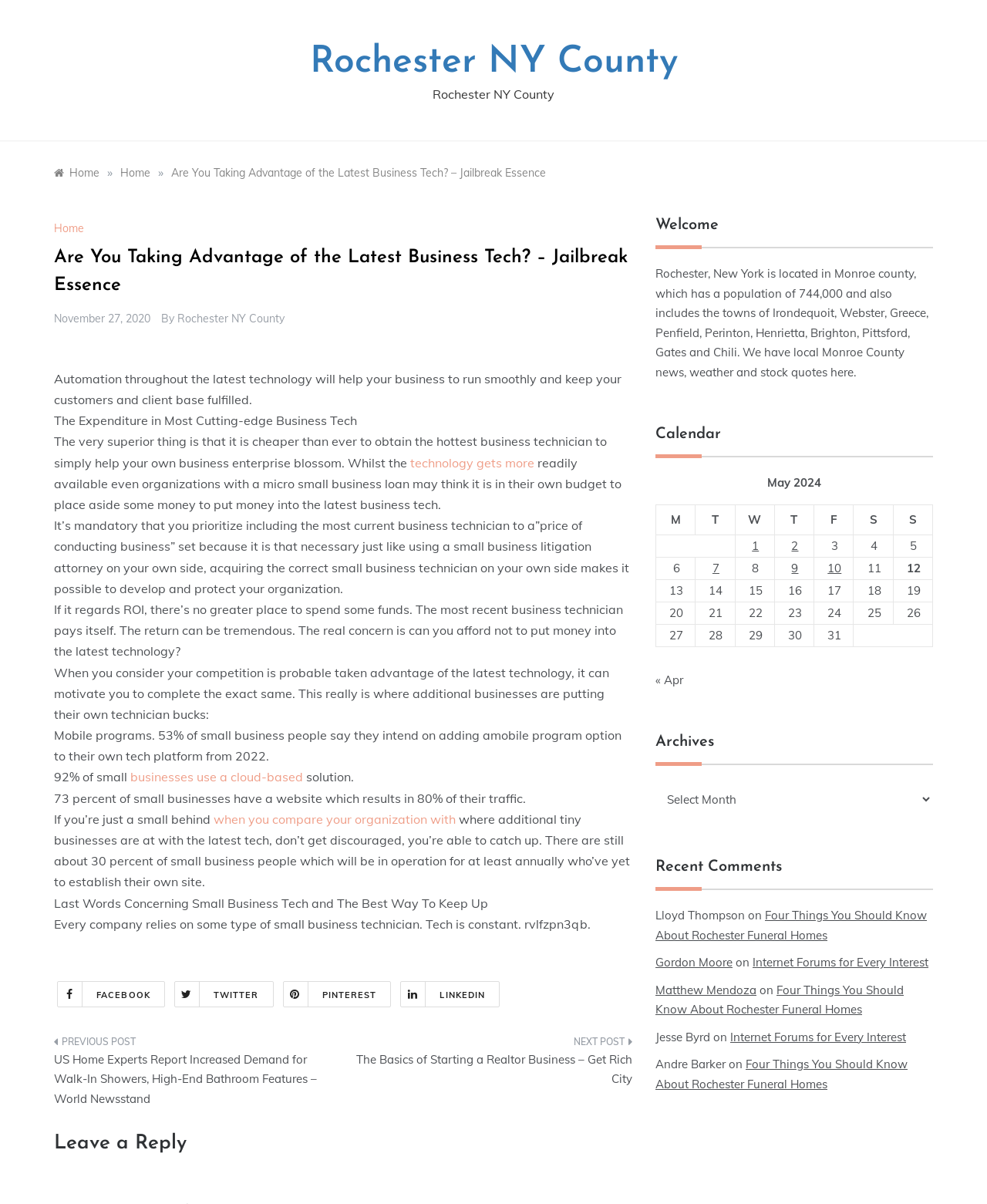What is the name of the county mentioned in the webpage?
Look at the image and answer the question with a single word or phrase.

Monroe County